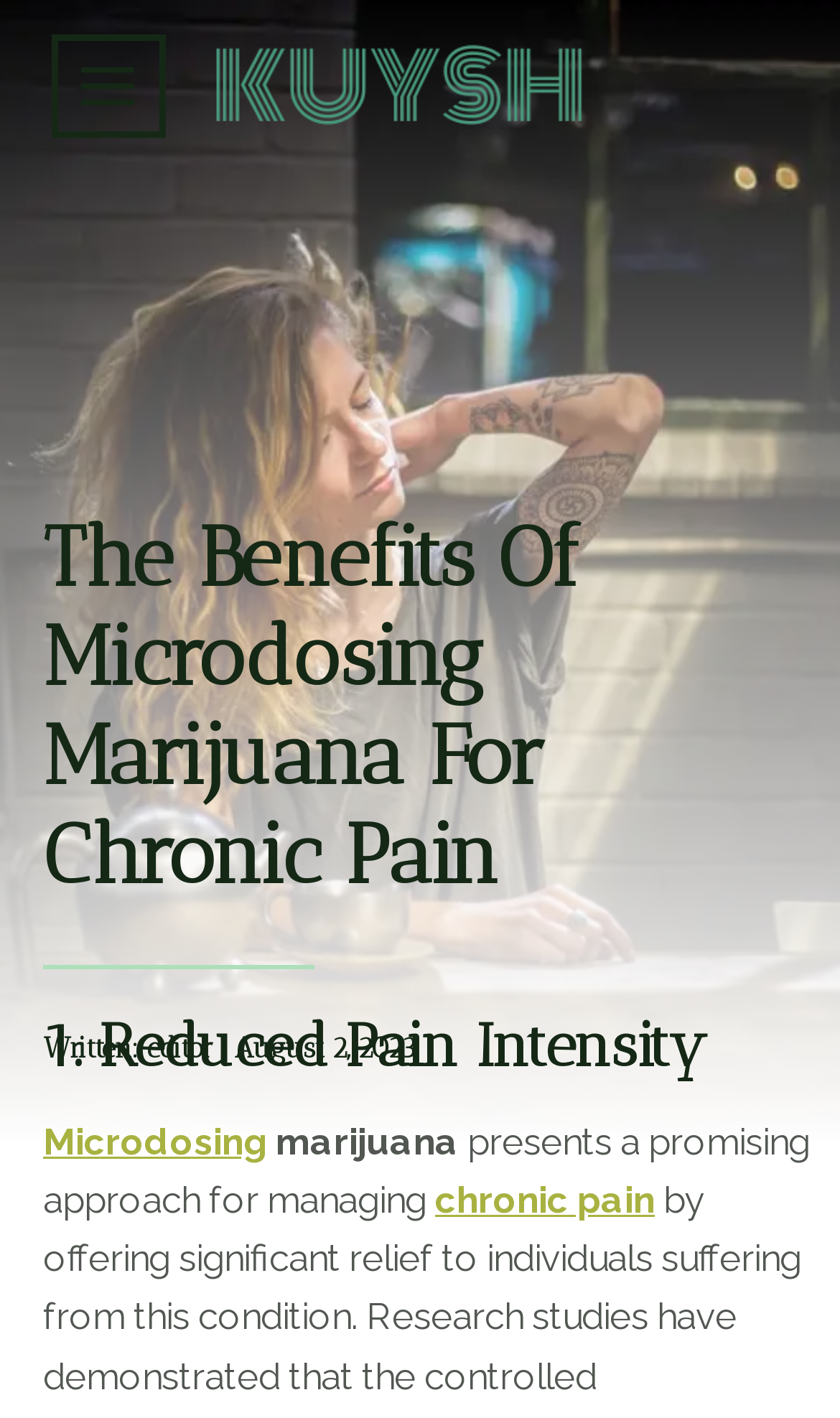What is the orientation of the separator?
Look at the image and provide a short answer using one word or a phrase.

horizontal